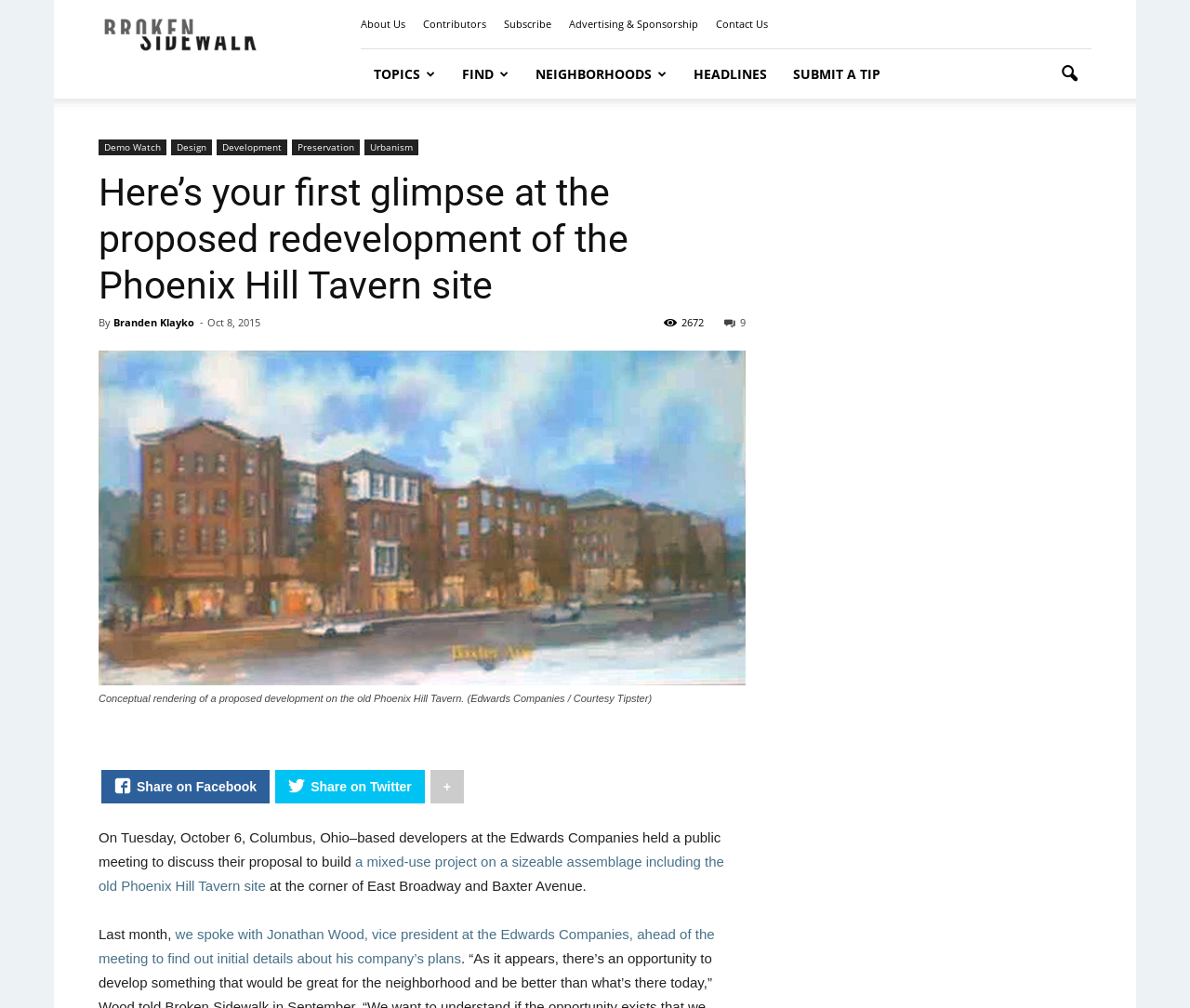Highlight the bounding box coordinates of the region I should click on to meet the following instruction: "Read the article by Branden Klayko".

[0.095, 0.313, 0.163, 0.327]